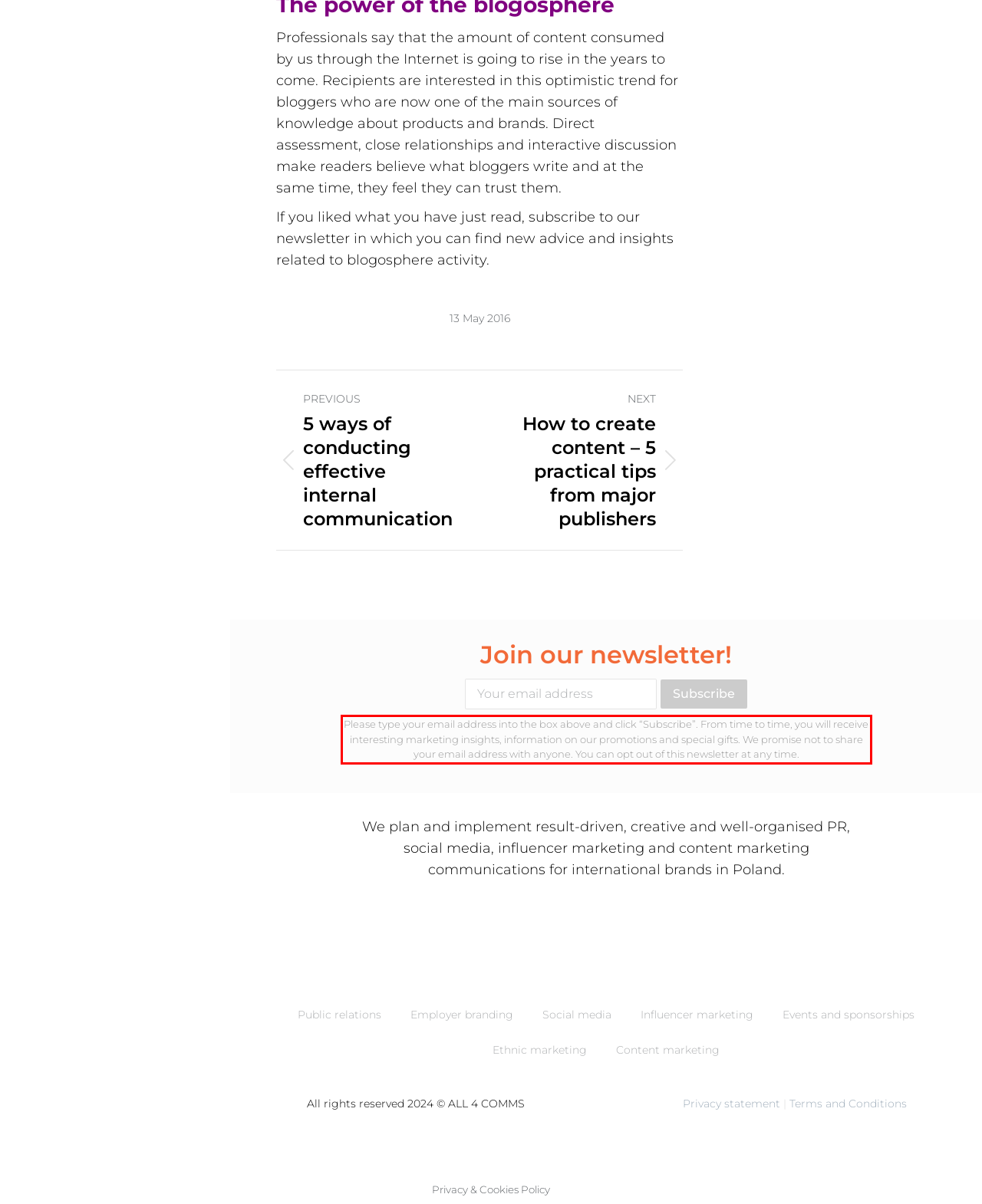You are provided with a screenshot of a webpage containing a red bounding box. Please extract the text enclosed by this red bounding box.

Please type your email address into the box above and click “Subscribe”. From time to time, you will receive interesting marketing insights, information on our promotions and special gifts. We promise not to share your email address with anyone. You can opt out of this newsletter at any time.